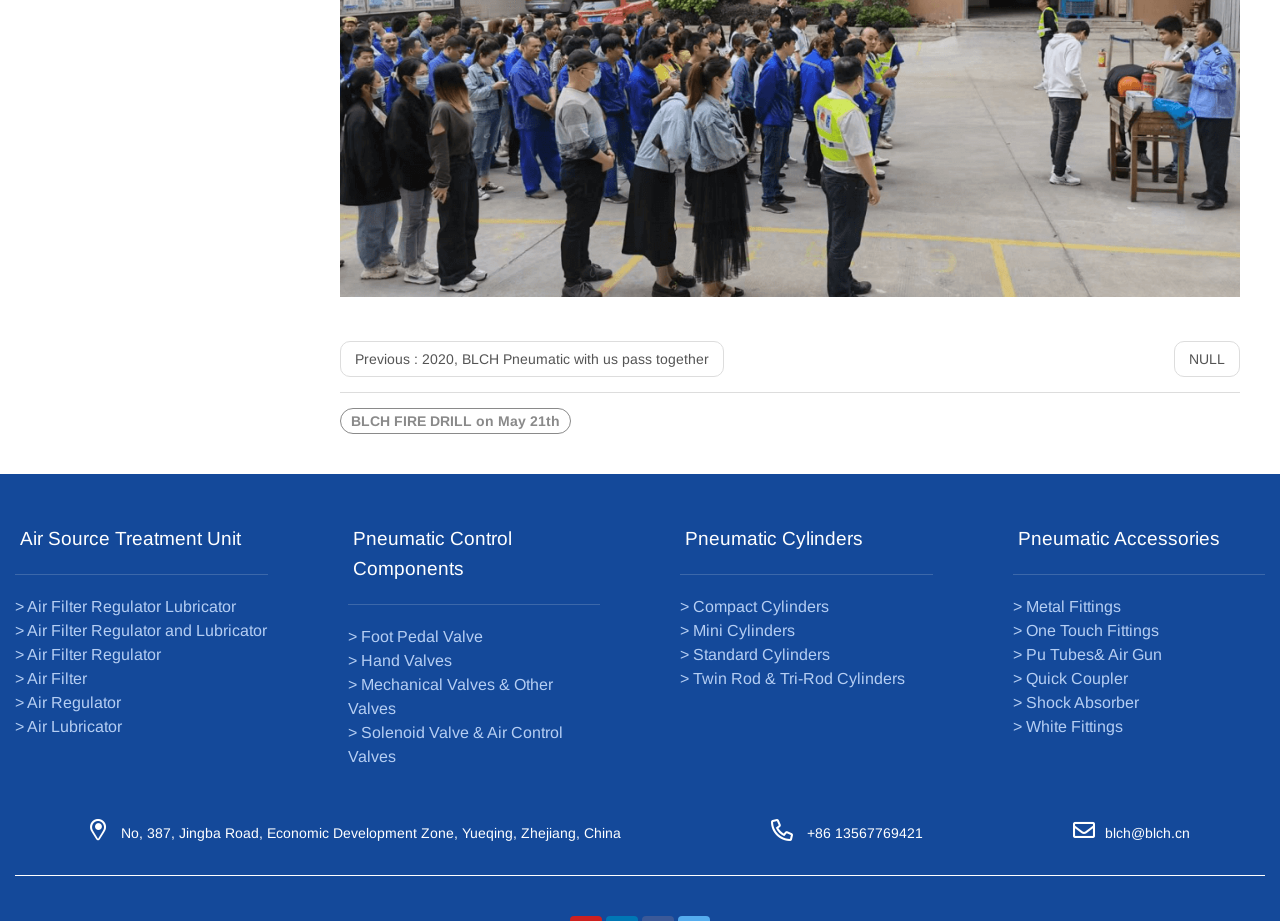Find the bounding box coordinates for the HTML element described as: "Pneumatic Cylinders". The coordinates should consist of four float values between 0 and 1, i.e., [left, top, right, bottom].

[0.531, 0.569, 0.729, 0.624]